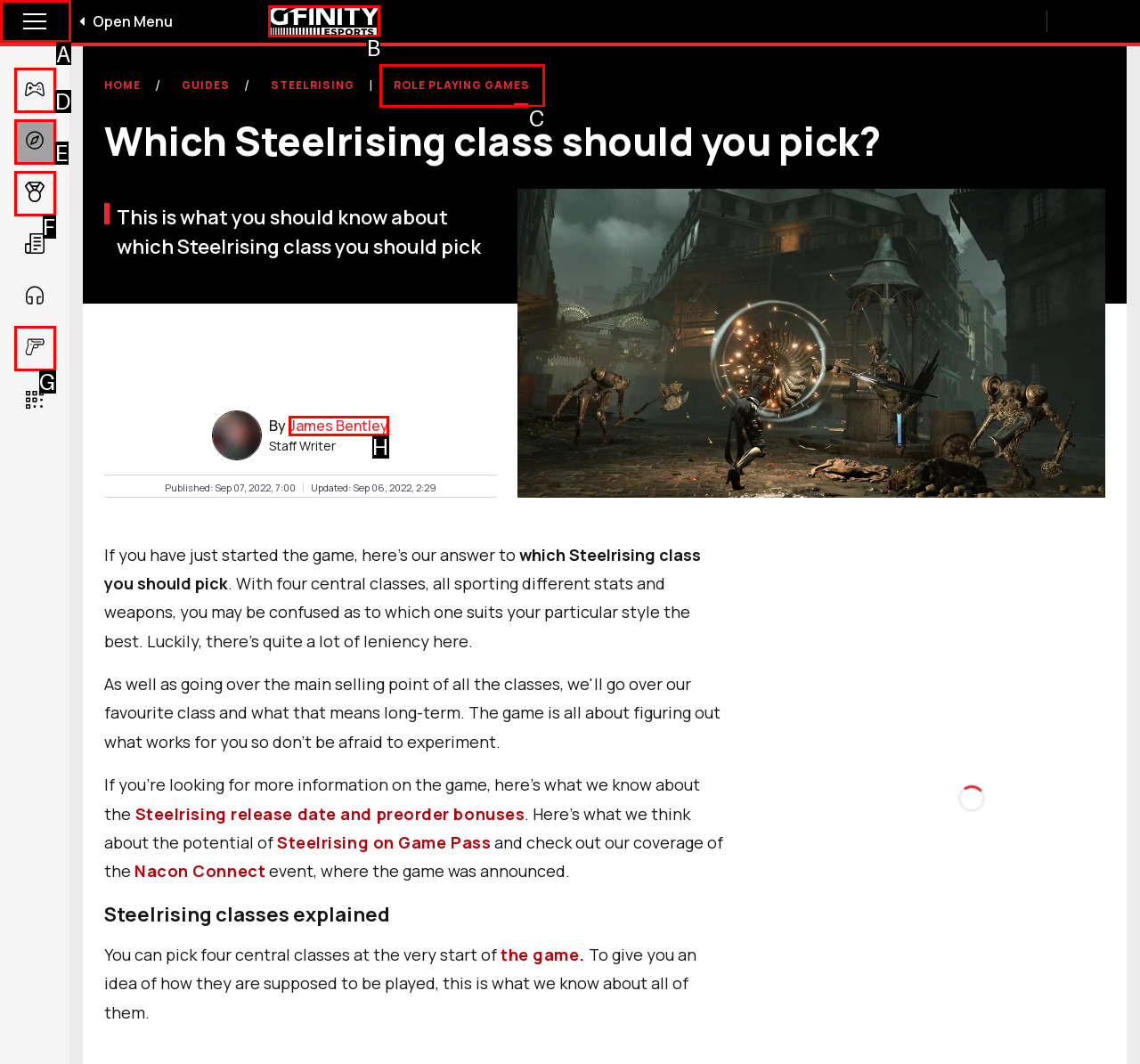Decide which UI element to click to accomplish the task: Open the menu
Respond with the corresponding option letter.

A